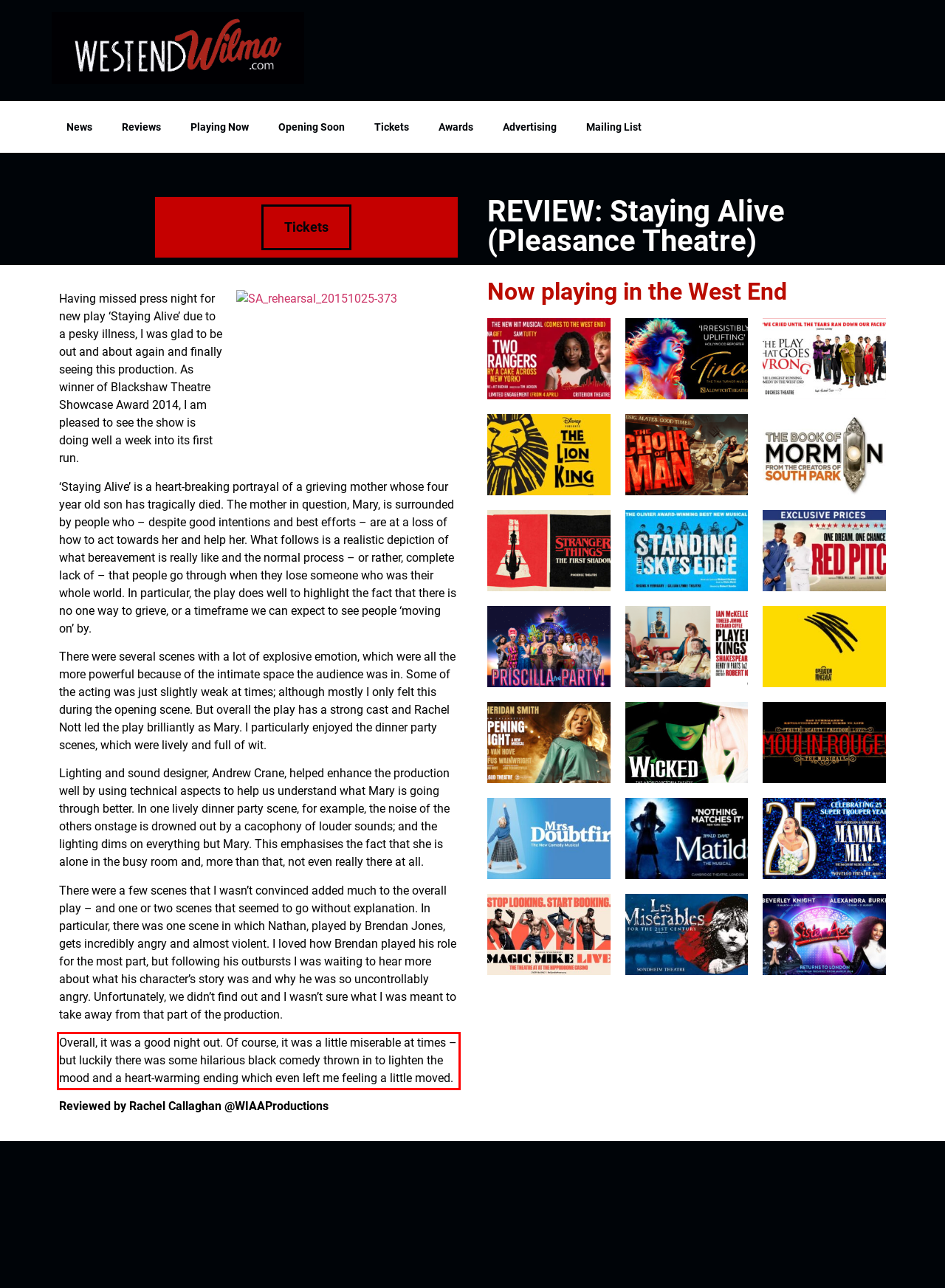You are given a webpage screenshot with a red bounding box around a UI element. Extract and generate the text inside this red bounding box.

Overall, it was a good night out. Of course, it was a little miserable at times – but luckily there was some hilarious black comedy thrown in to lighten the mood and a heart-warming ending which even left me feeling a little moved.